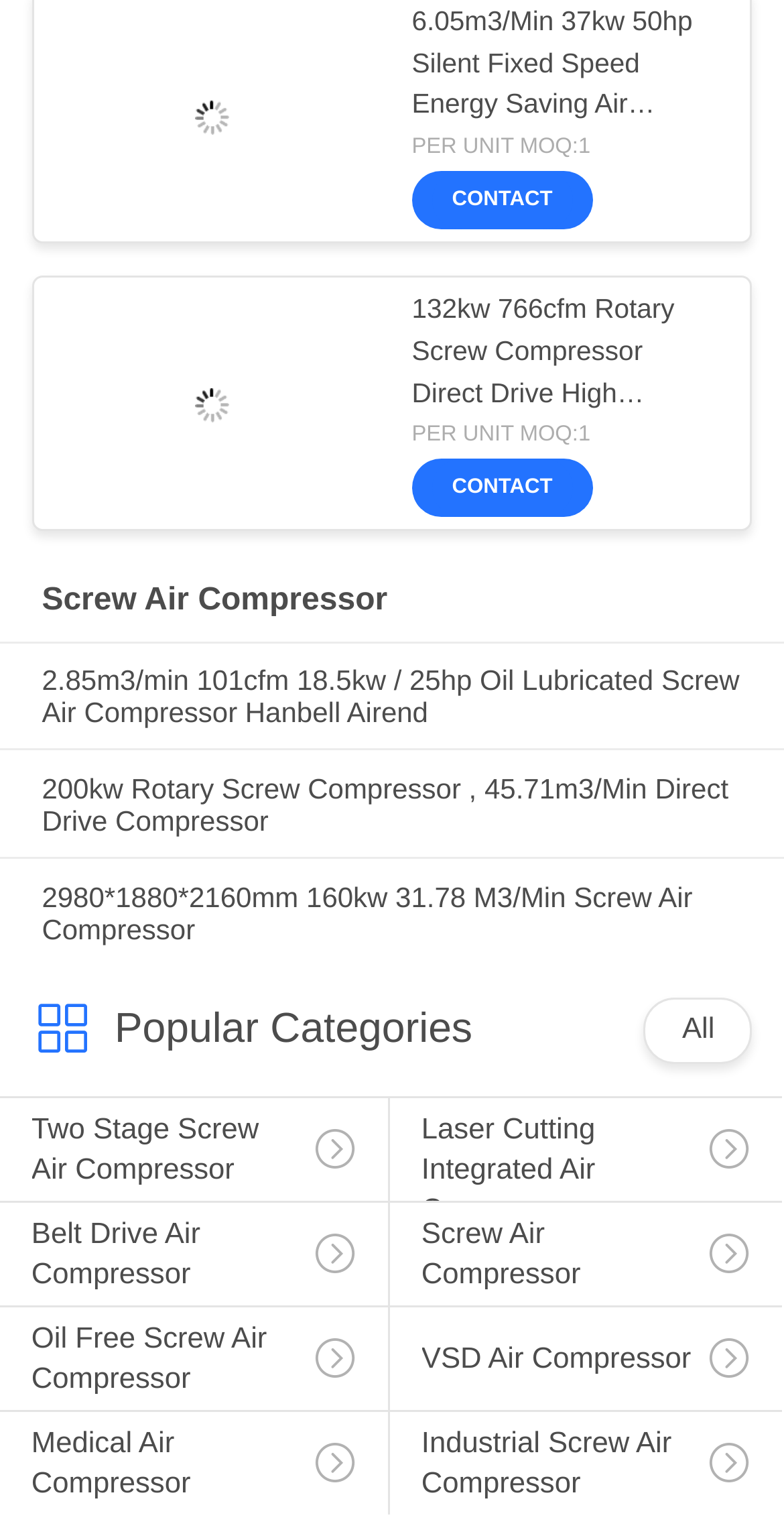Identify the bounding box coordinates of the clickable region to carry out the given instruction: "Learn more about 2.85m3/min 101cfm 18.5kw / 25hp Oil Lubricated Screw Air Compressor Hanbell Airend".

[0.053, 0.431, 0.947, 0.473]